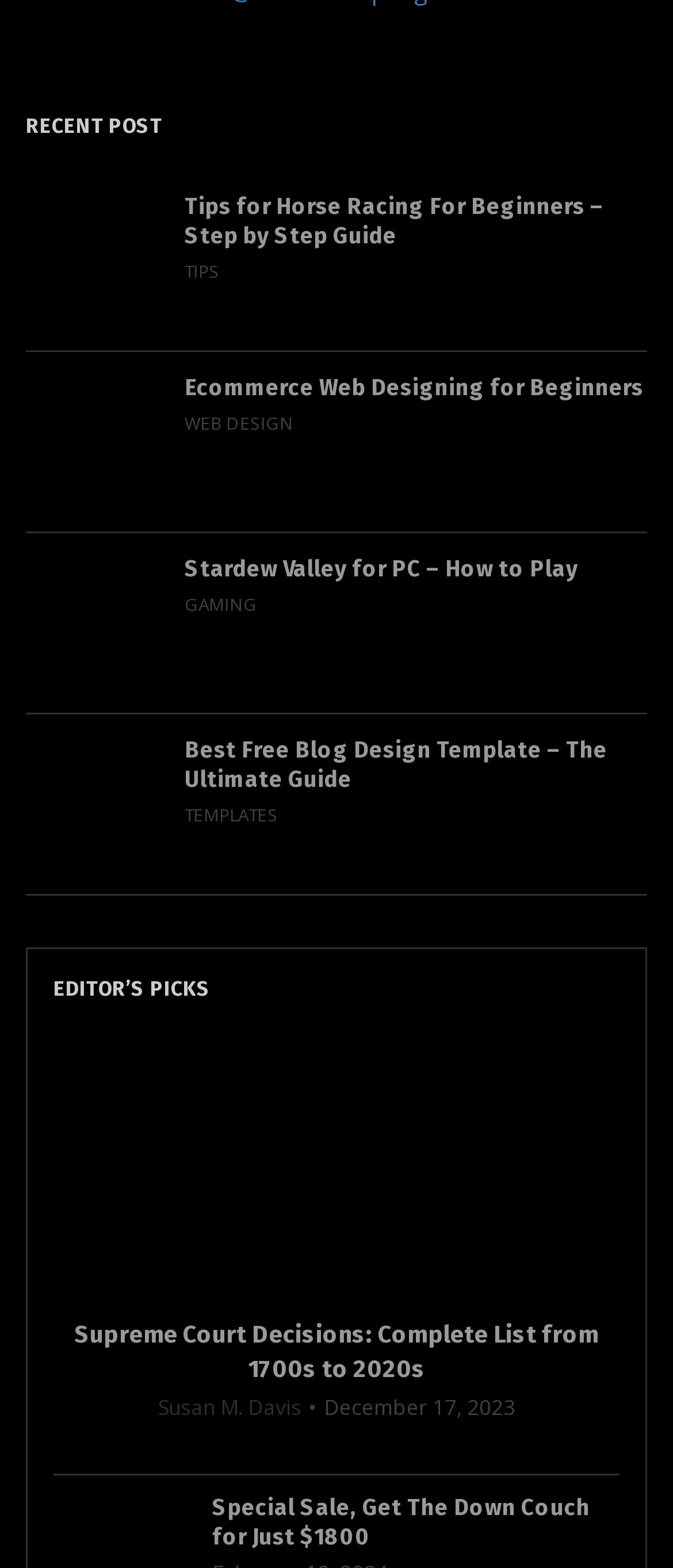For the given element description Ecommerce Web Designing for Beginners, determine the bounding box coordinates of the UI element. The coordinates should follow the format (top-left x, top-left y, bottom-right x, bottom-right y) and be within the range of 0 to 1.

[0.274, 0.238, 0.962, 0.257]